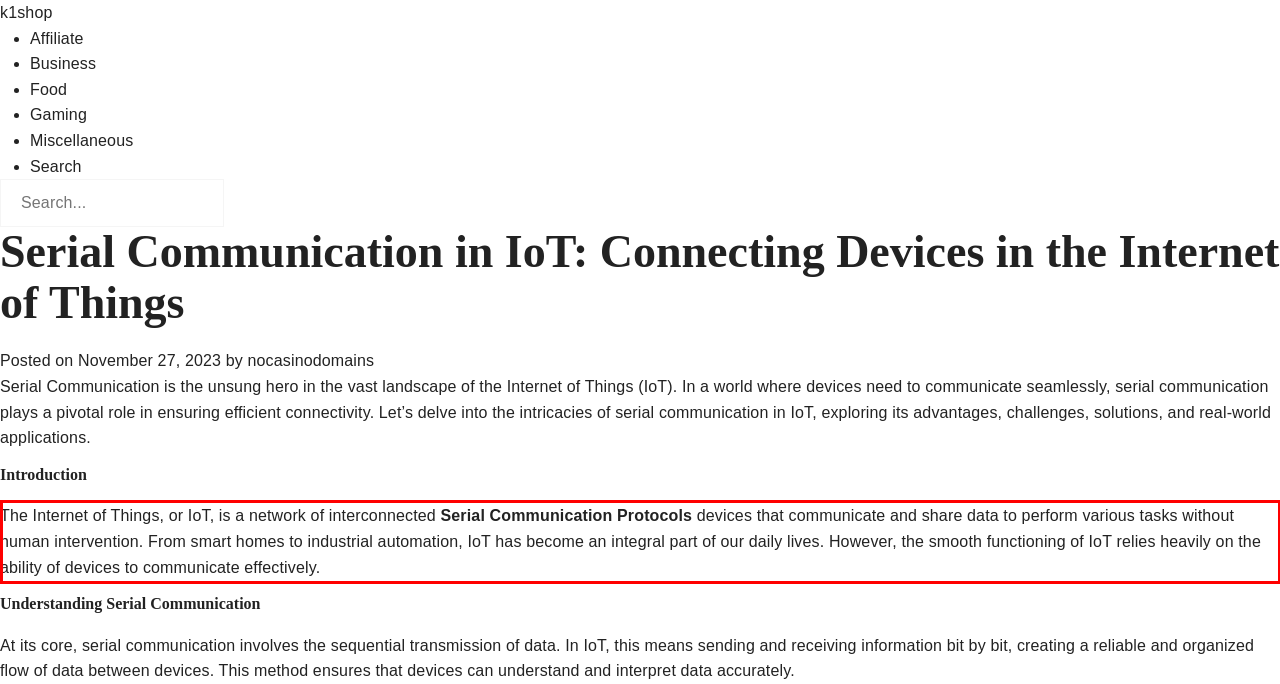Using the provided screenshot, read and generate the text content within the red-bordered area.

The Internet of Things, or IoT, is a network of interconnected Serial Communication Protocols devices that communicate and share data to perform various tasks without human intervention. From smart homes to industrial automation, IoT has become an integral part of our daily lives. However, the smooth functioning of IoT relies heavily on the ability of devices to communicate effectively.